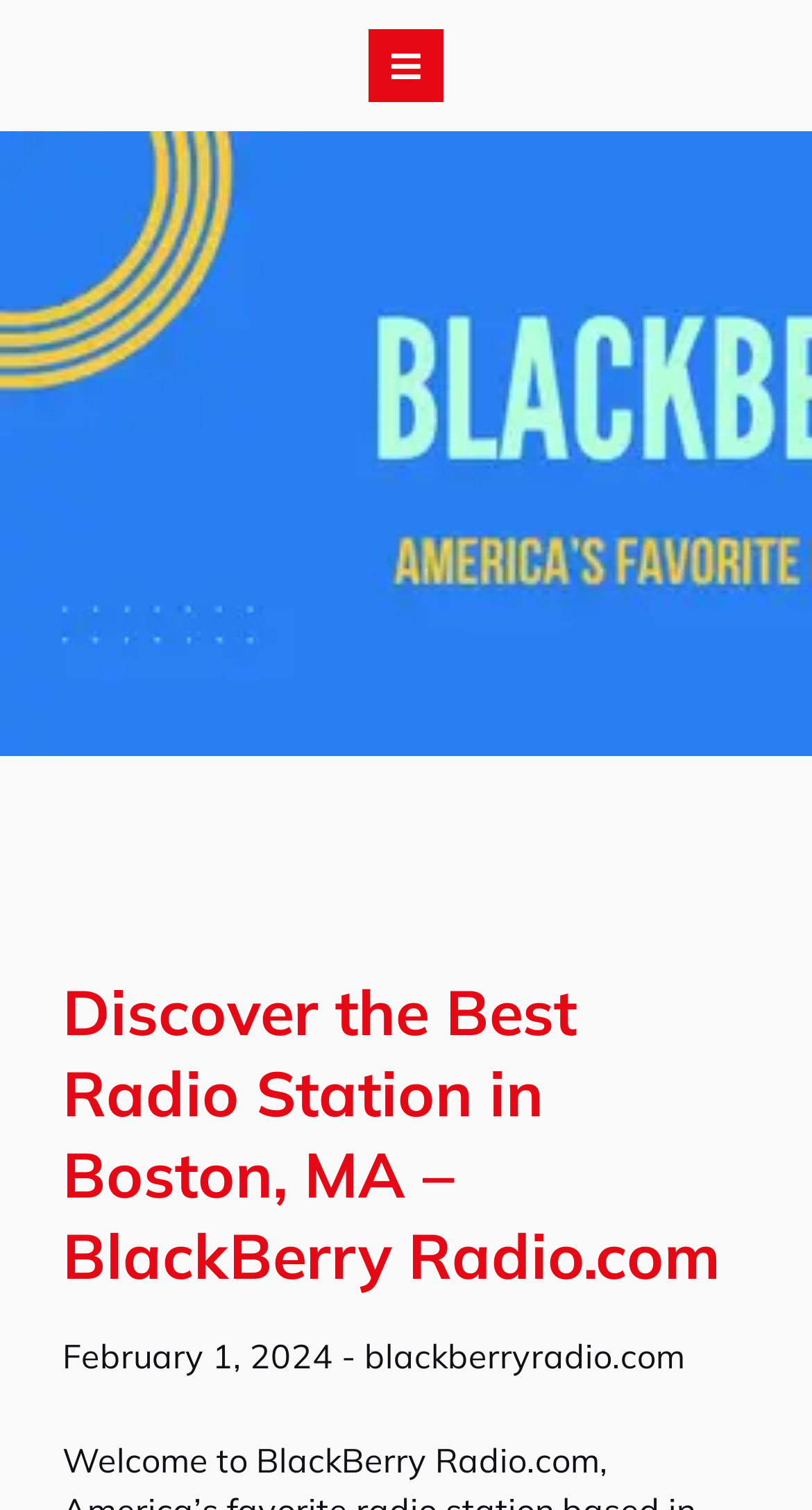What is the domain name of the website?
Use the screenshot to answer the question with a single word or phrase.

blackberryradio.com